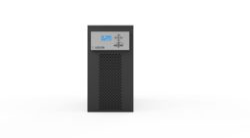What is the range of load support for this UPS system?
Please give a detailed answer to the question using the information shown in the image.

According to the caption, this three-phase power solution is capable of supporting loads from 10 to 20 kVA, making it suitable for critical industrial equipment.